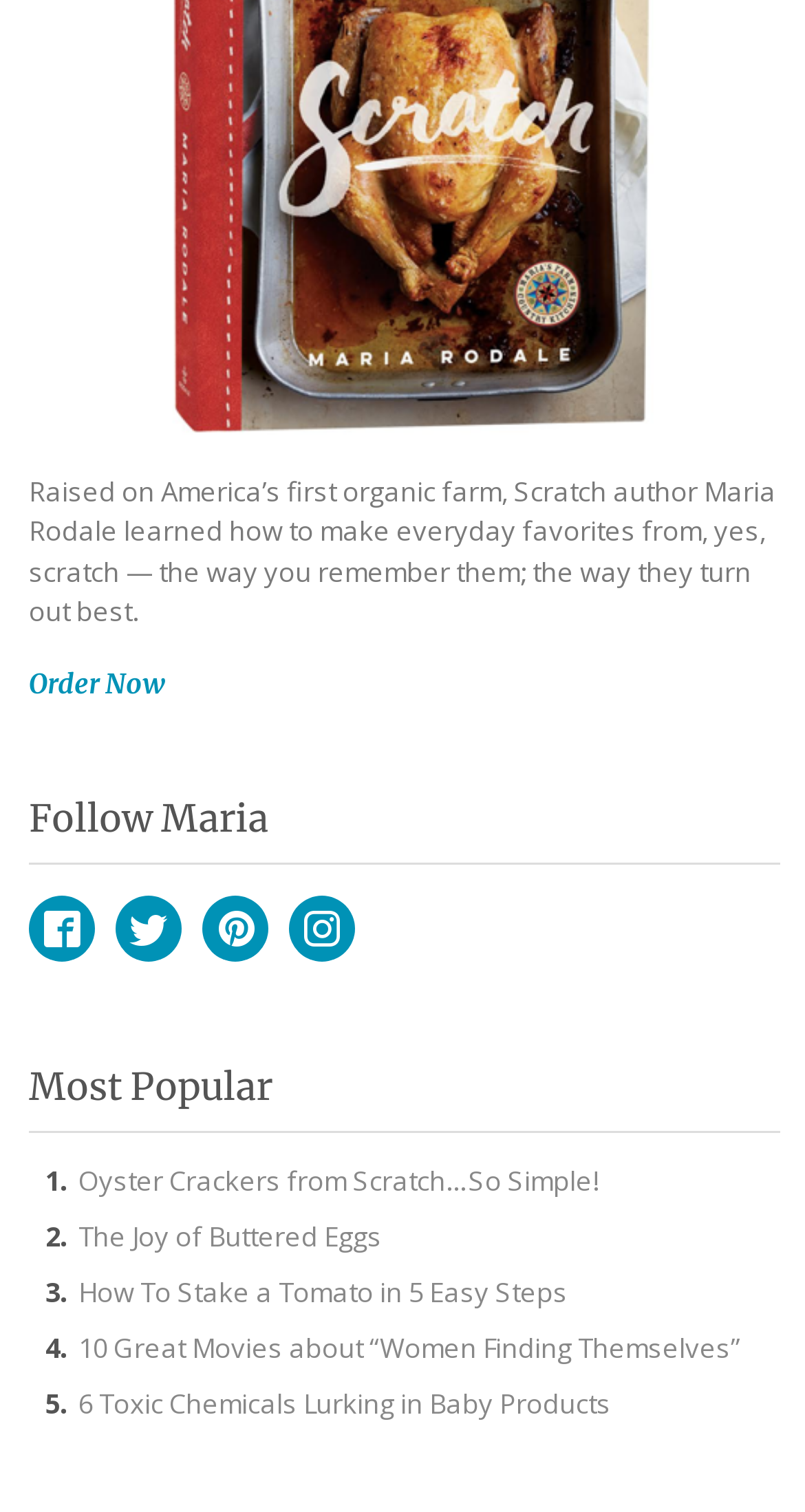Specify the bounding box coordinates of the element's area that should be clicked to execute the given instruction: "Check out the Most Popular section". The coordinates should be four float numbers between 0 and 1, i.e., [left, top, right, bottom].

[0.036, 0.705, 0.969, 0.749]